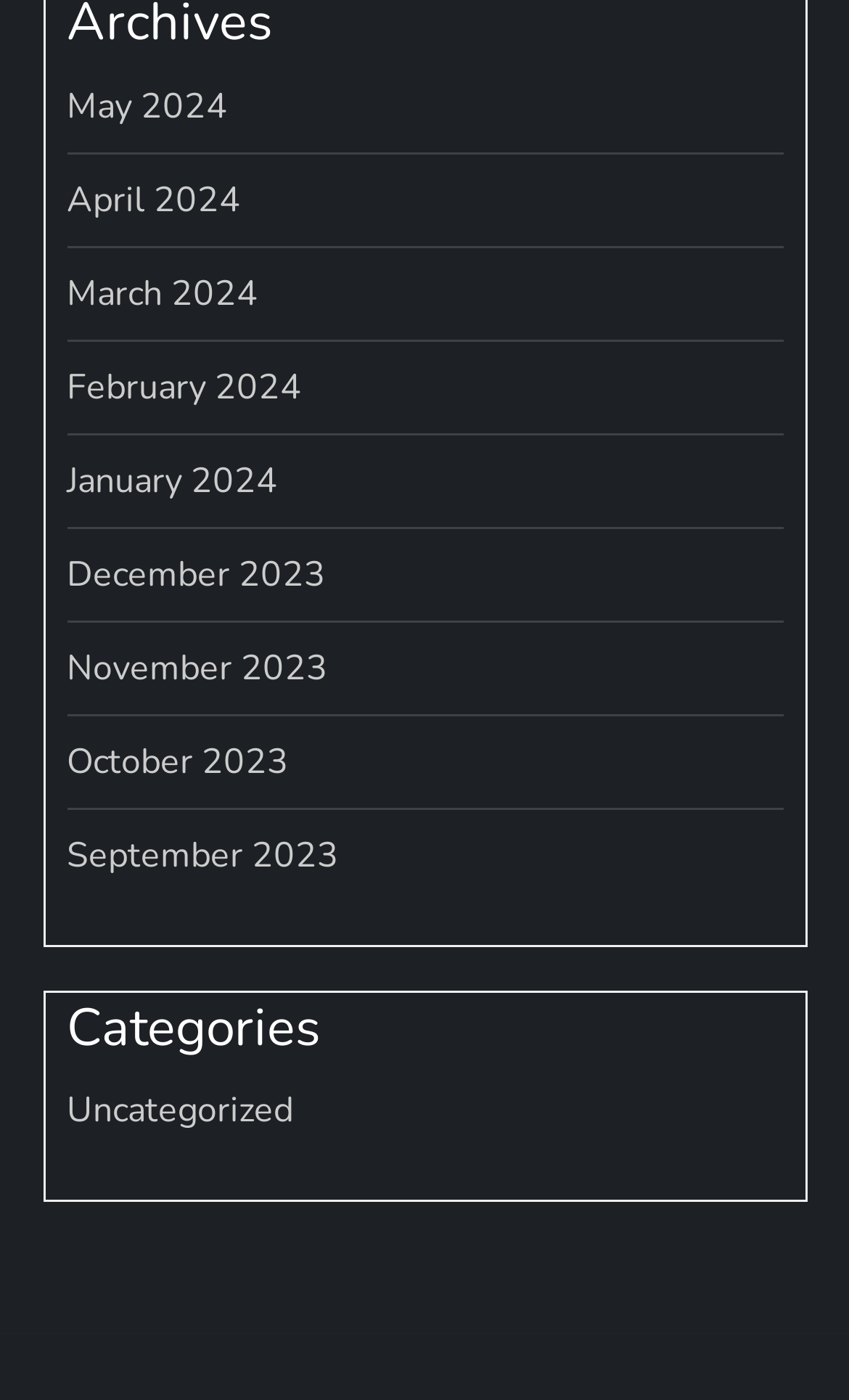Provide the bounding box coordinates of the HTML element this sentence describes: "January 2024". The bounding box coordinates consist of four float numbers between 0 and 1, i.e., [left, top, right, bottom].

[0.078, 0.321, 0.327, 0.365]